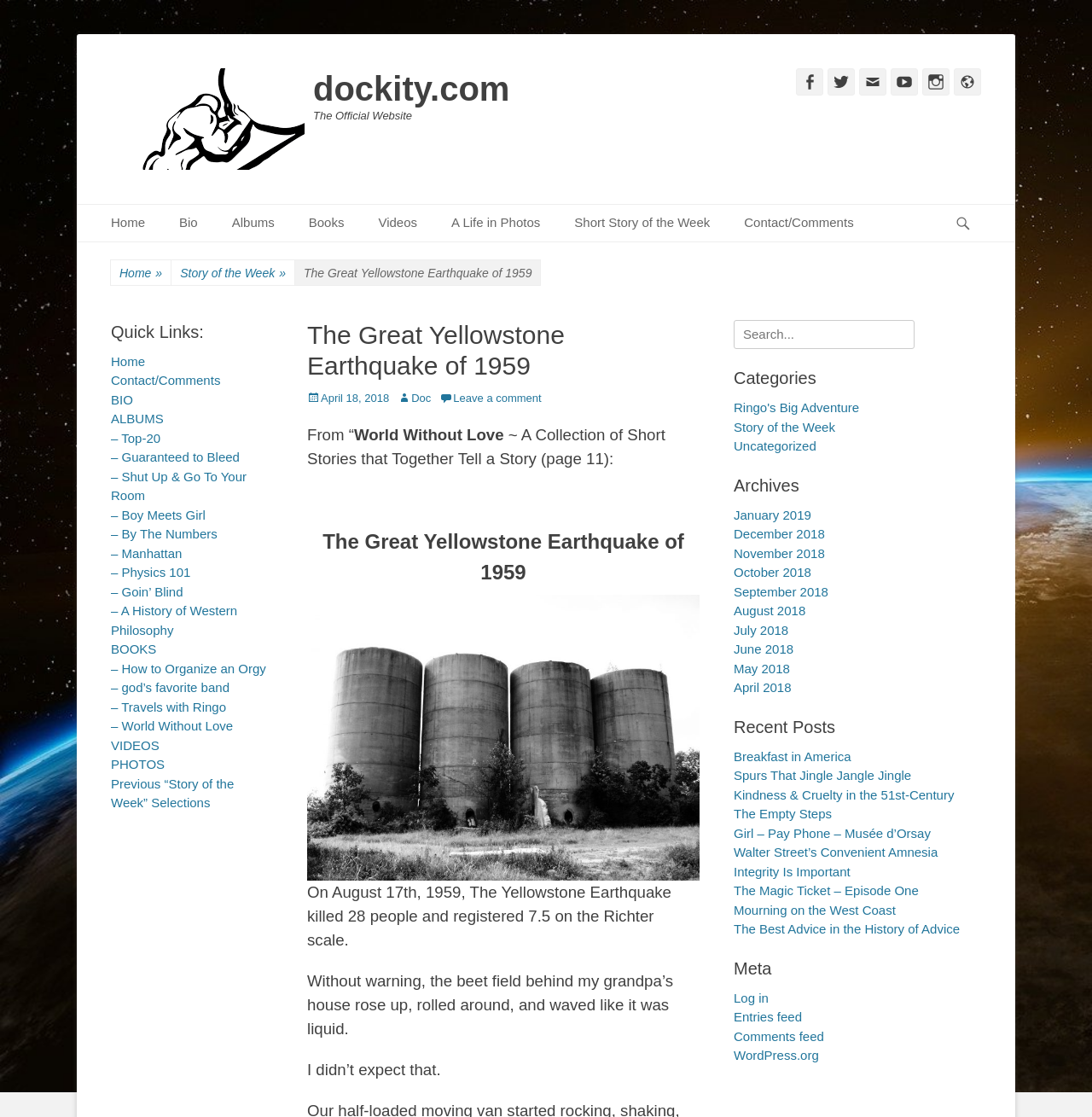What is the date of the latest post?
Please answer the question as detailed as possible based on the image.

I found the date of the latest post by looking at the 'Posted on' section below the title of the latest article, which says 'April 18, 2018'.